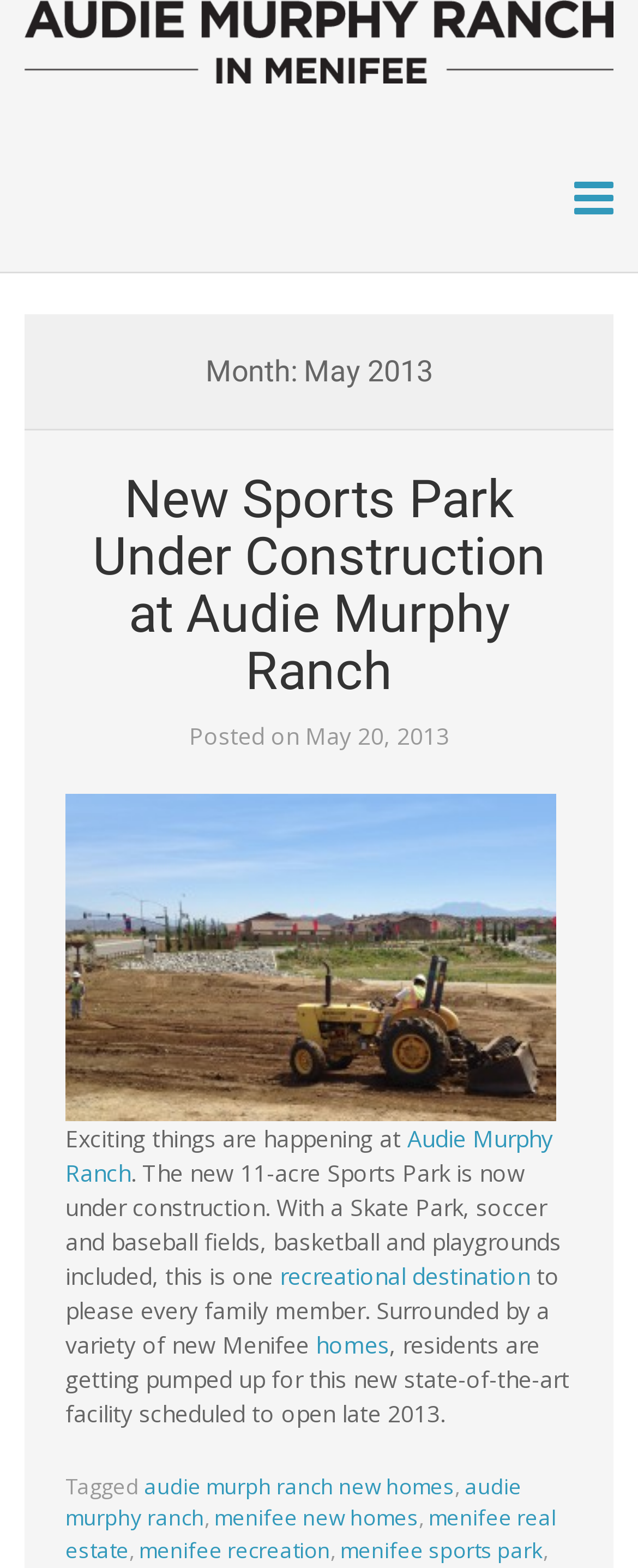What type of facilities will be included in the Sports Park?
Please elaborate on the answer to the question with detailed information.

I found the types of facilities that will be included in the Sports Park by reading the text content of the blog post which mentions 'a Skate Park, soccer and baseball fields, basketball and playgrounds'.